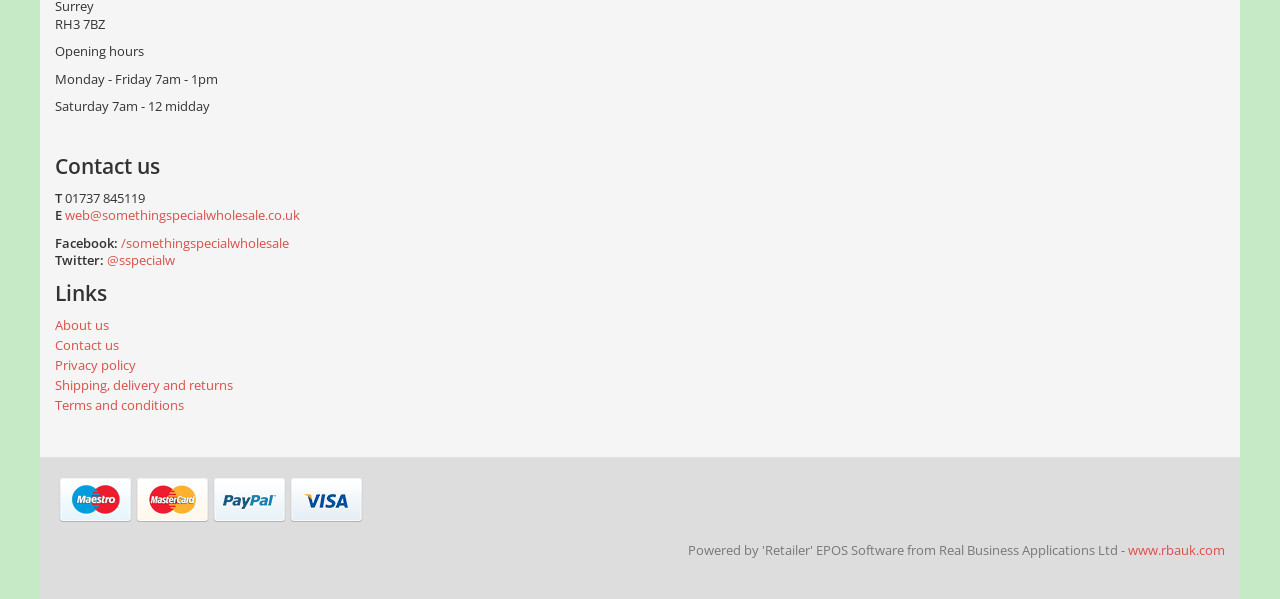What is the phone number to contact?
Refer to the screenshot and respond with a concise word or phrase.

01737 845119